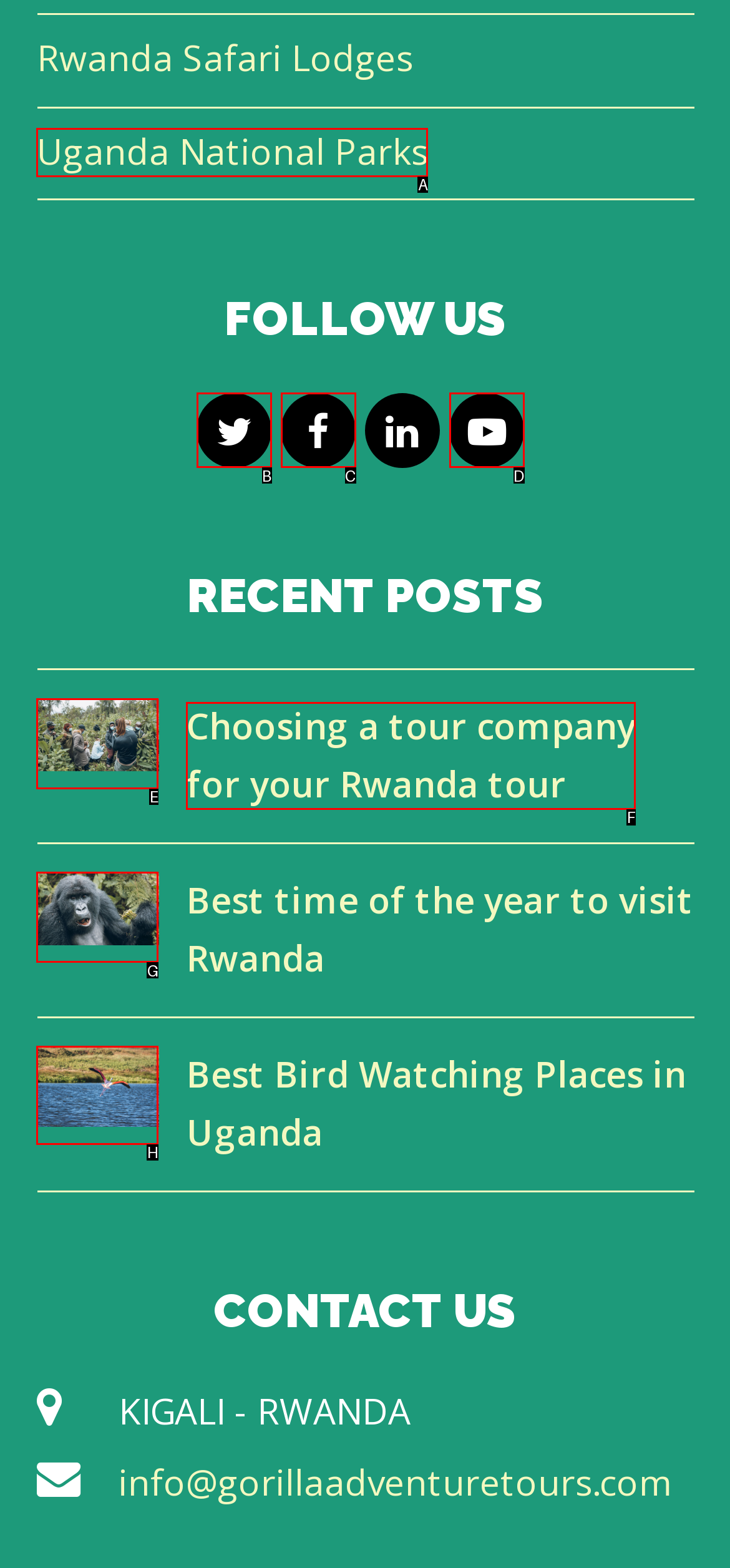Tell me which letter I should select to achieve the following goal: Learn about Best Bird Watching Places In Uganda
Answer with the corresponding letter from the provided options directly.

H